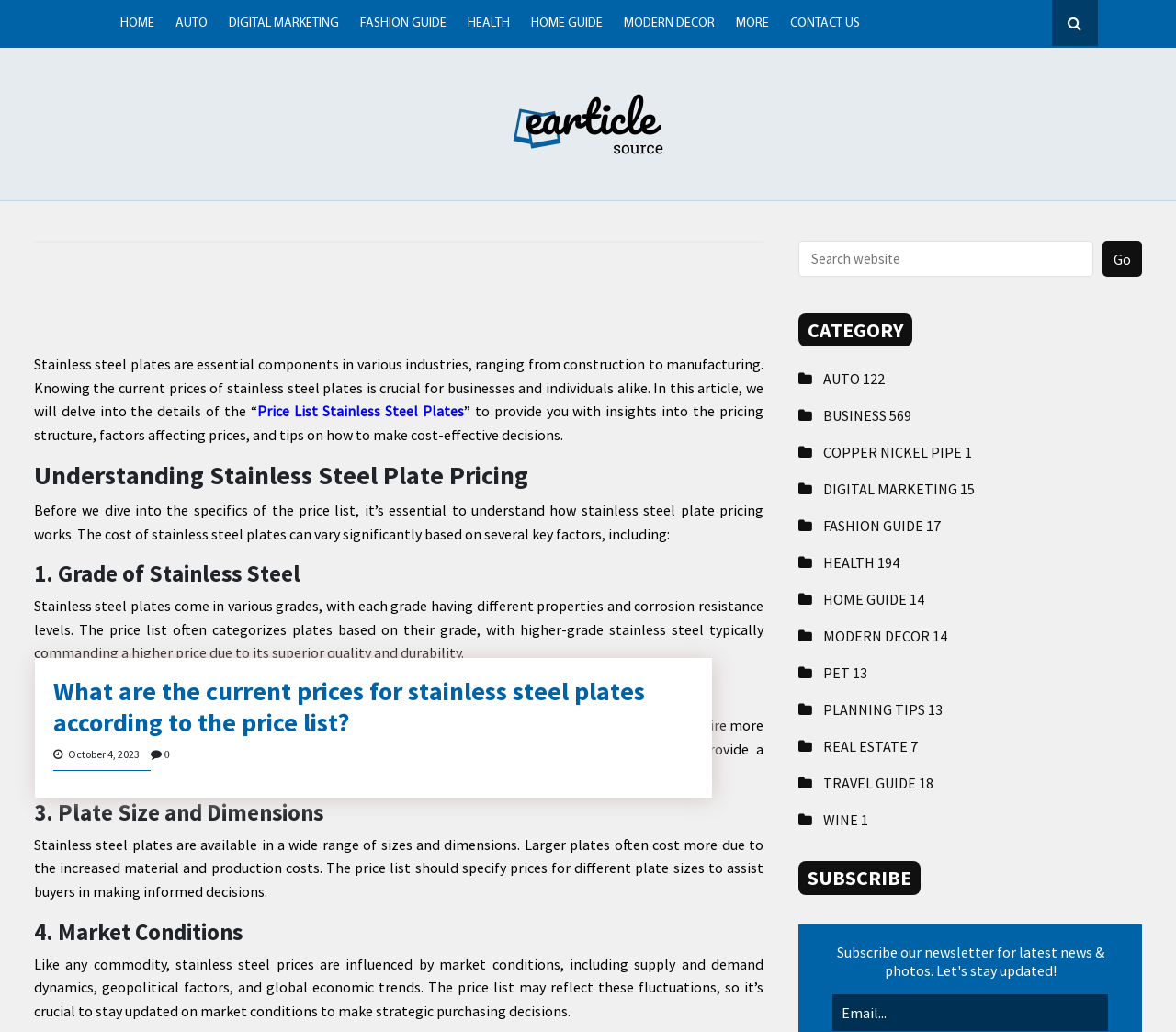Could you find the bounding box coordinates of the clickable area to complete this instruction: "Subscribe to the newsletter"?

[0.708, 0.963, 0.942, 0.999]